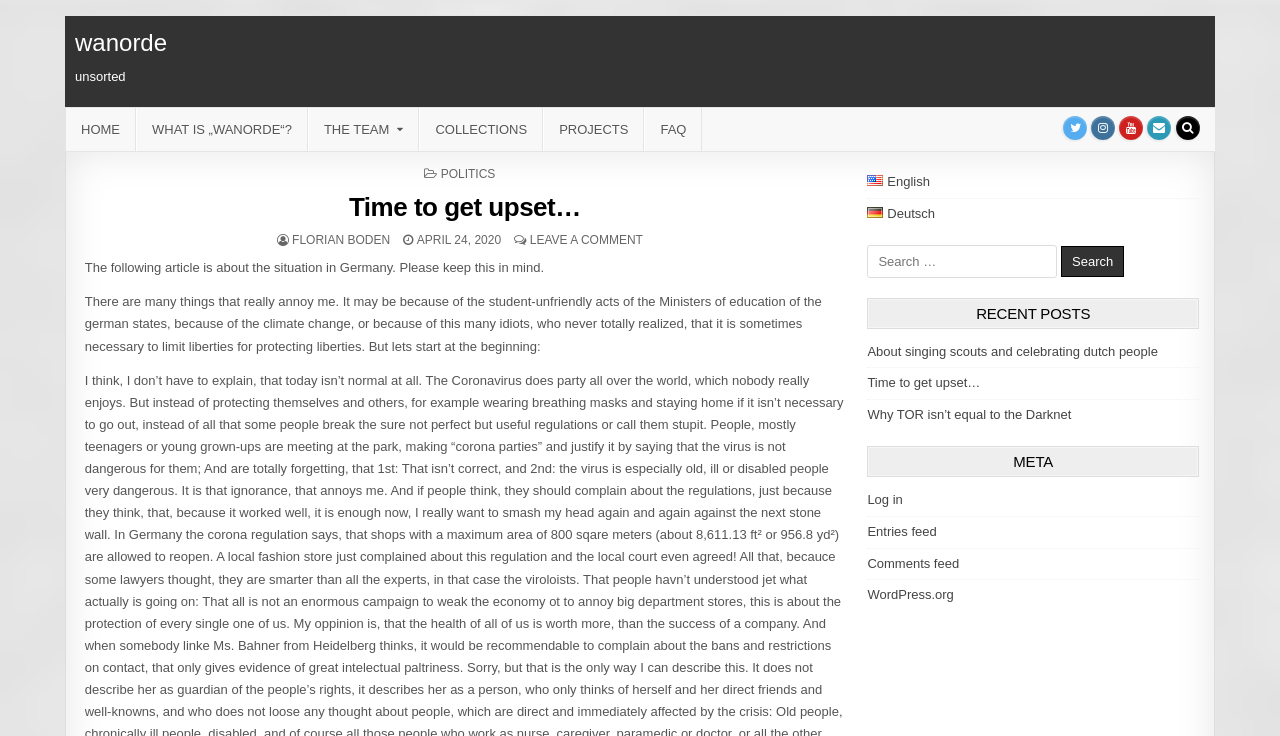What is the language of the webpage?
Please look at the screenshot and answer in one word or a short phrase.

English